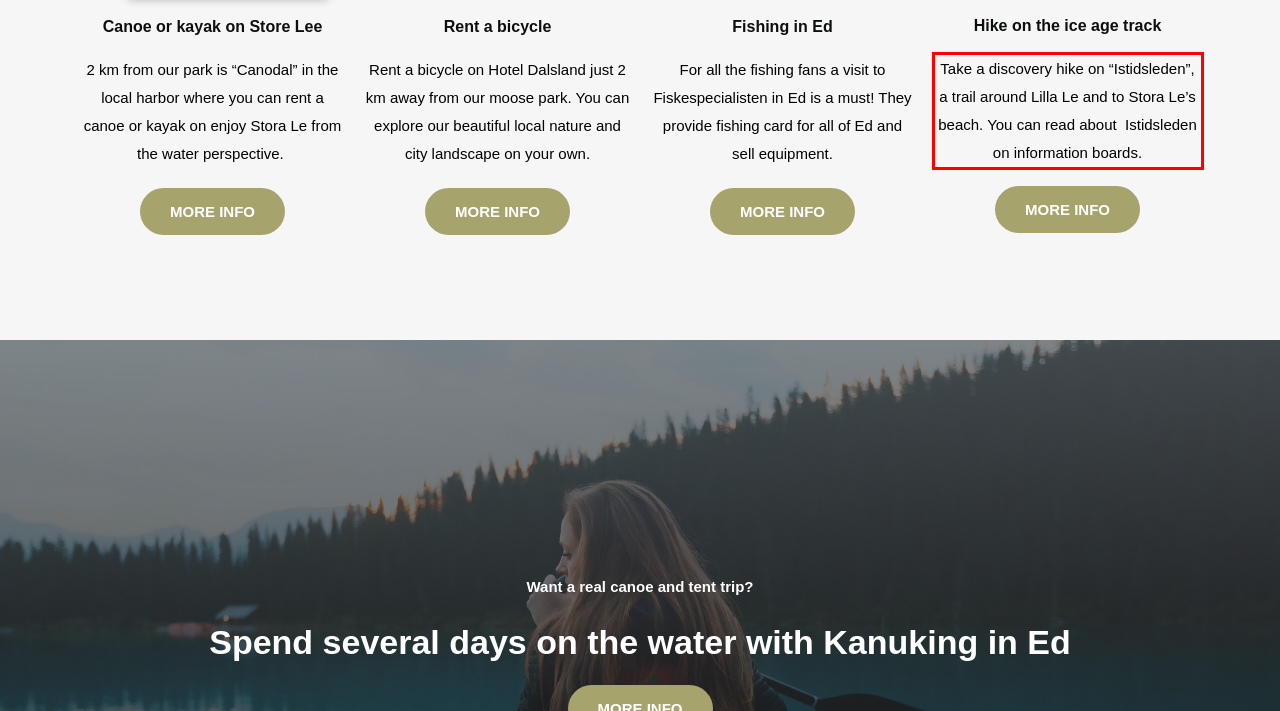Please identify and extract the text from the UI element that is surrounded by a red bounding box in the provided webpage screenshot.

Take a discovery hike on “Istidsleden”, a trail around Lilla Le and to Stora Le’s beach. You can read about Istidsleden on information boards.